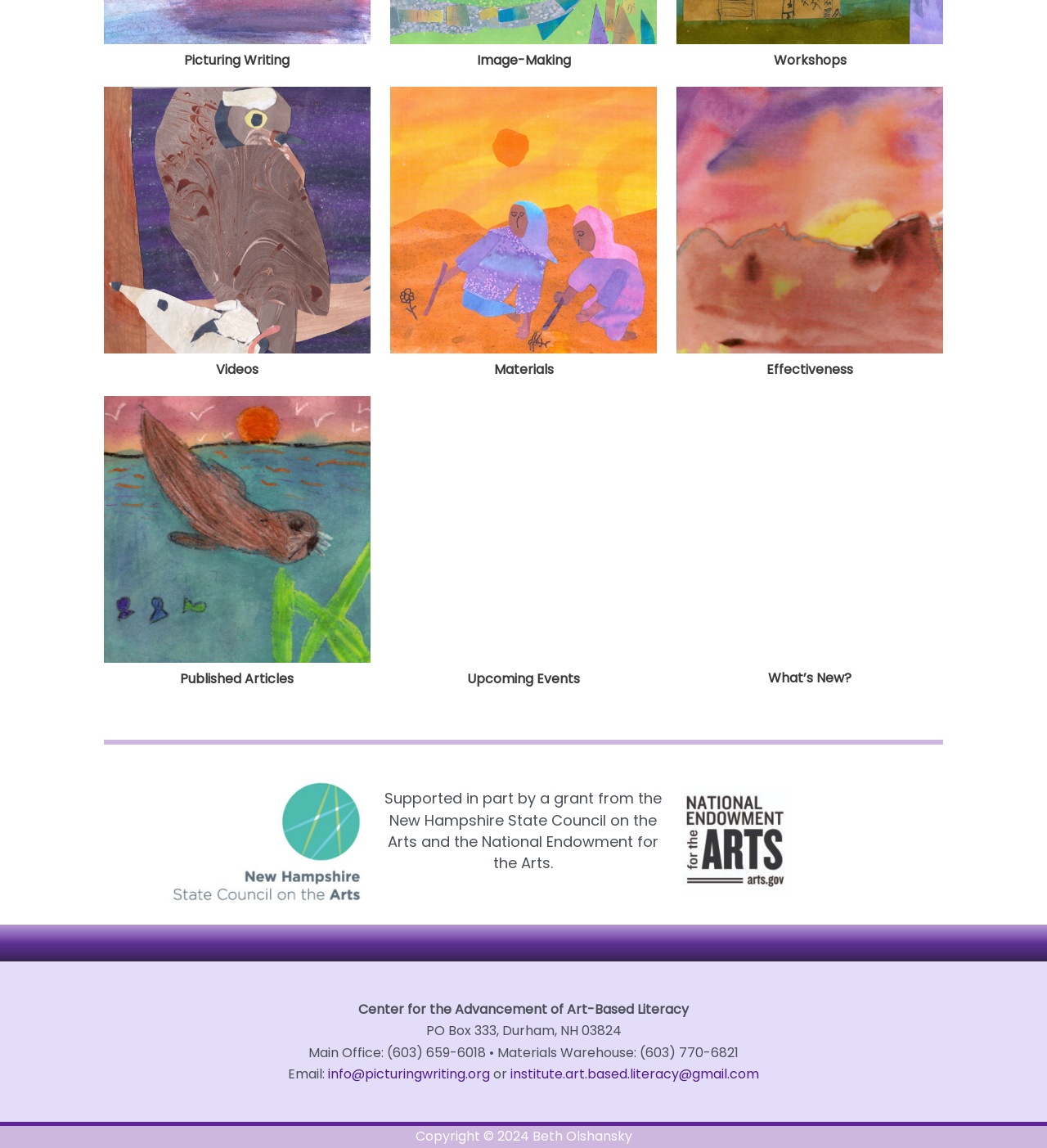What is the copyright year of the webpage?
Based on the image, provide your answer in one word or phrase.

2024